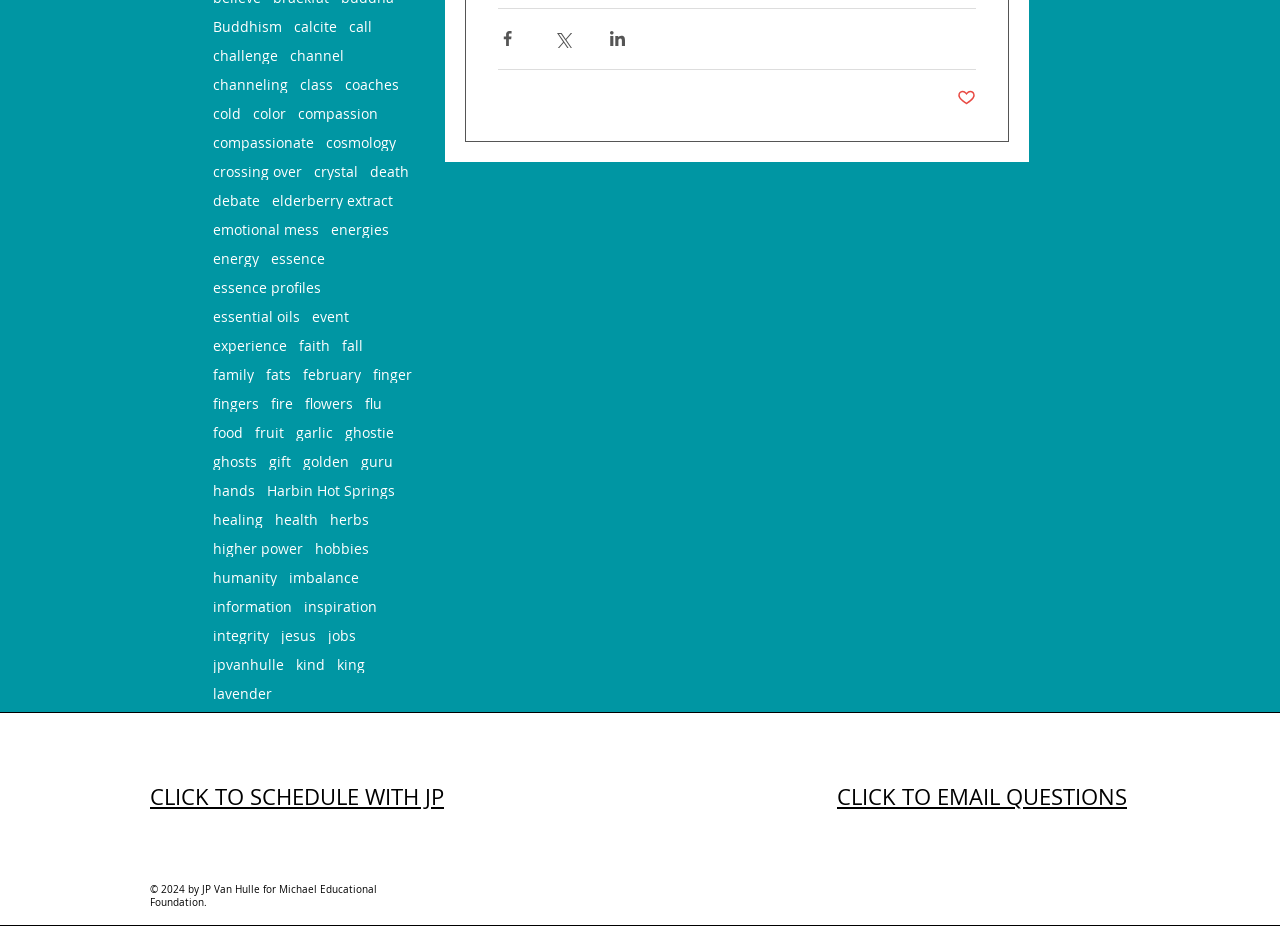What is the name of the person who can be scheduled with? Based on the screenshot, please respond with a single word or phrase.

JP